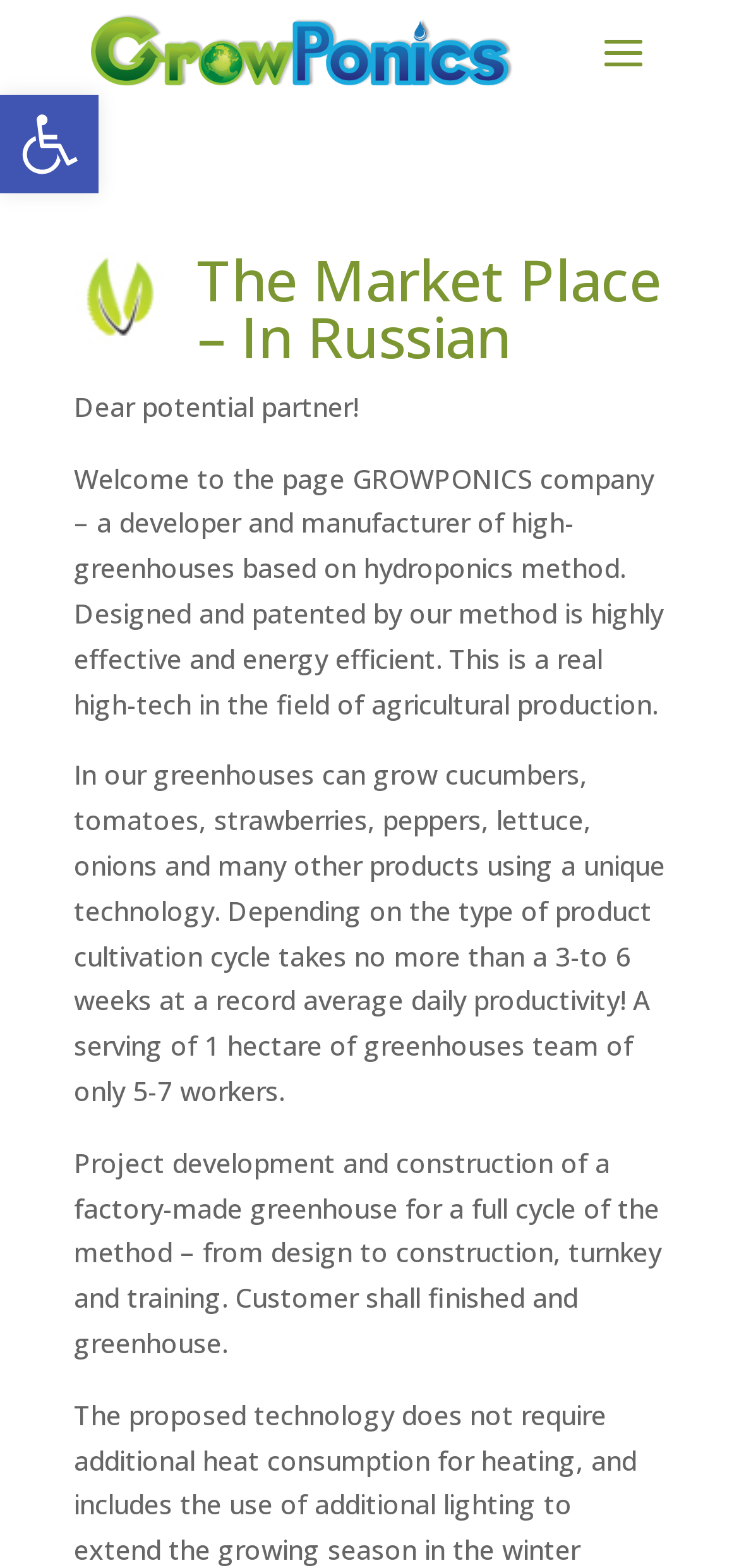Locate the UI element described as follows: "Open toolbar". Return the bounding box coordinates as four float numbers between 0 and 1 in the order [left, top, right, bottom].

[0.0, 0.06, 0.133, 0.123]